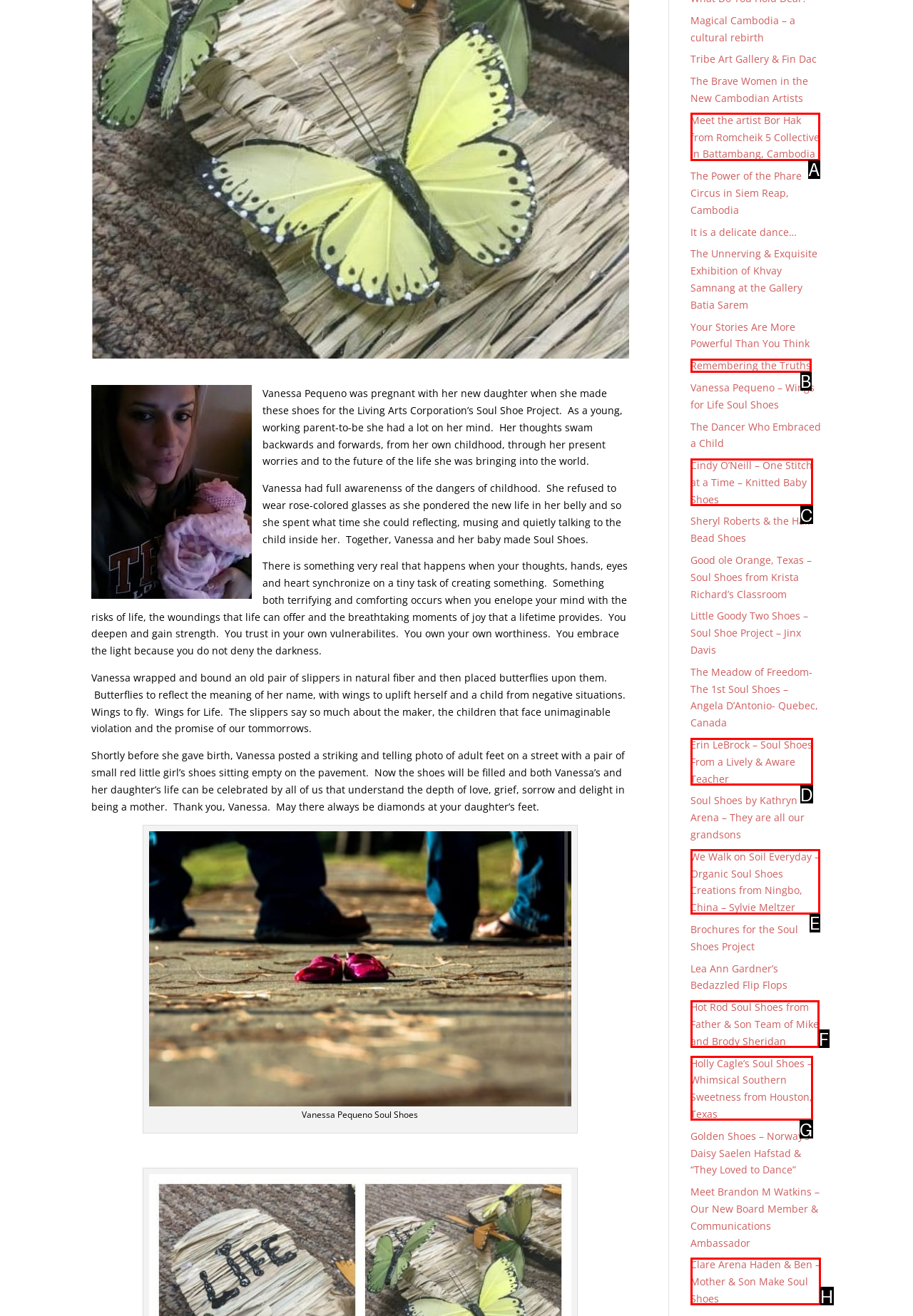Which lettered option matches the following description: Remembering the Truths
Provide the letter of the matching option directly.

B